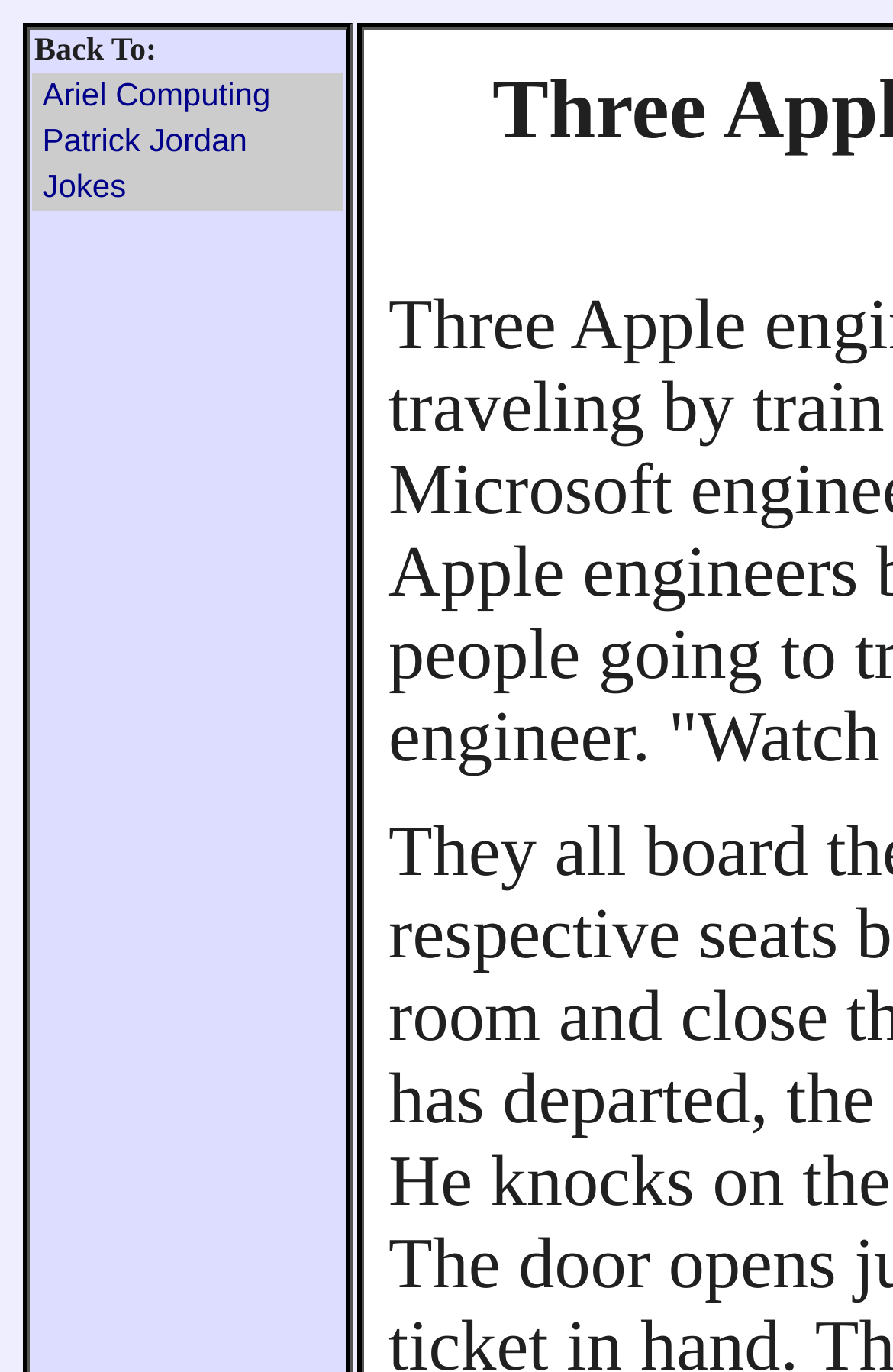What is the name of the second link?
Answer the question using a single word or phrase, according to the image.

Patrick Jordan